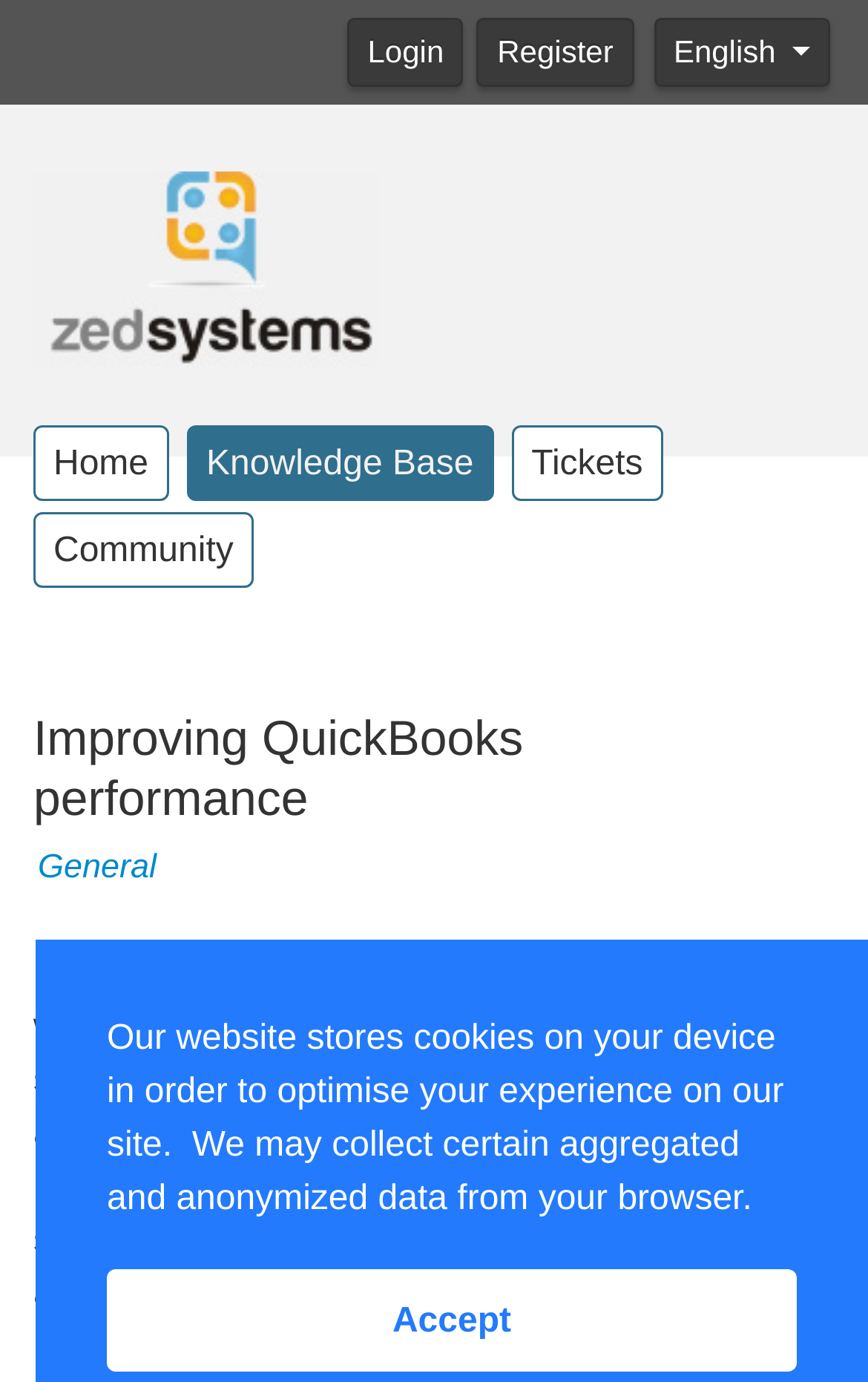Could you identify the text that serves as the heading for this webpage?

Improving QuickBooks performance